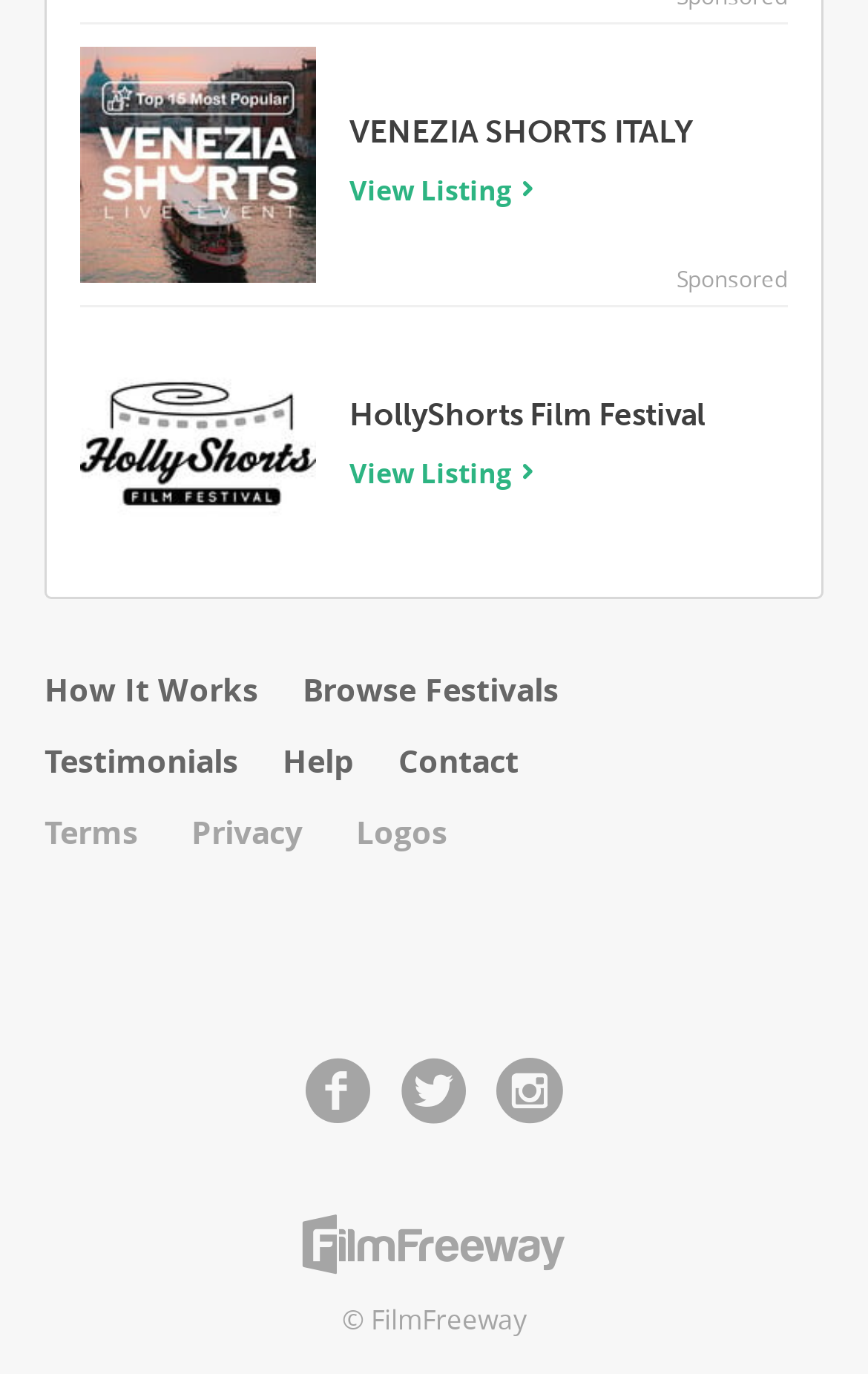How many festival listings are shown?
Answer briefly with a single word or phrase based on the image.

2